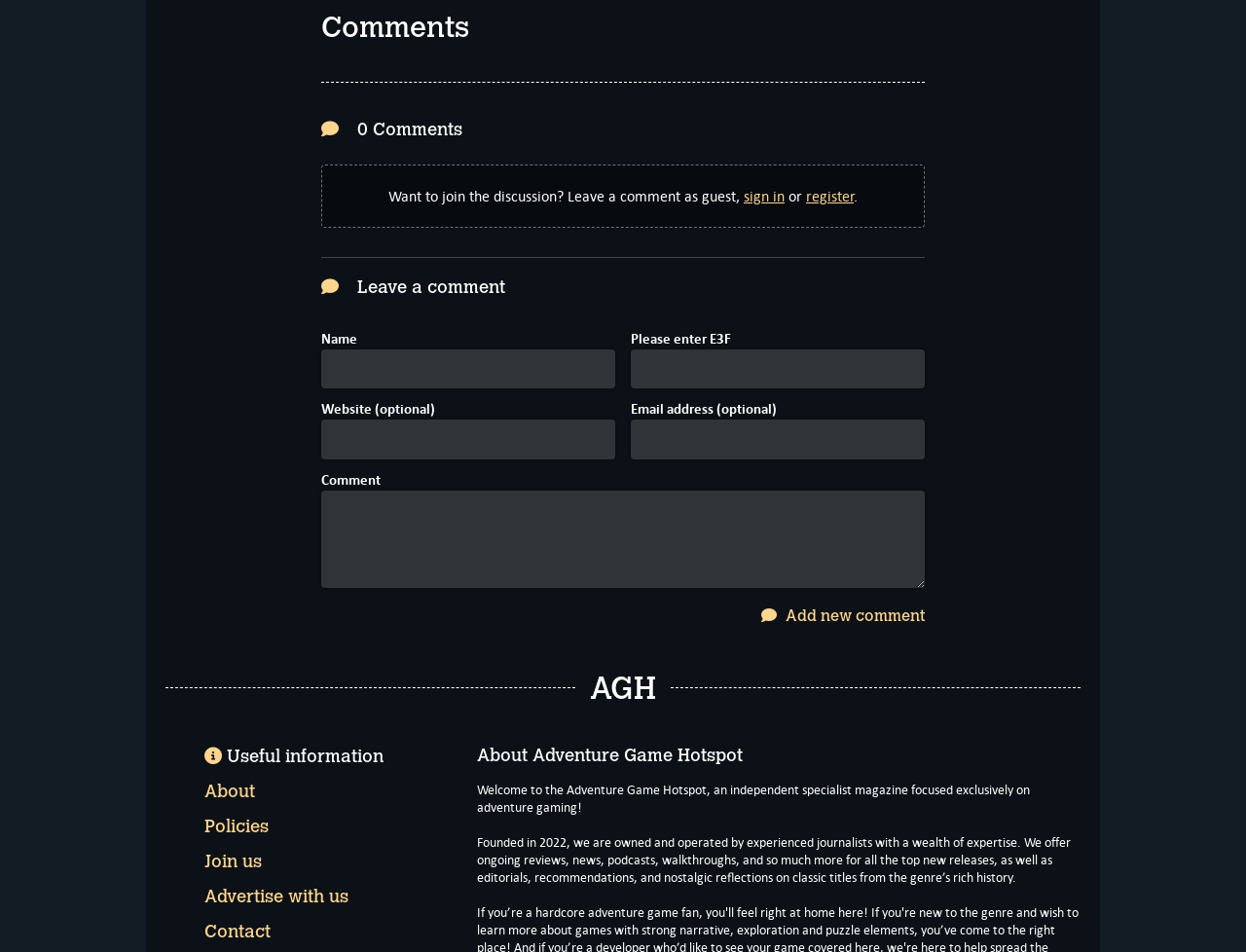Give a succinct answer to this question in a single word or phrase: 
How many text boxes are there to input a comment?

4